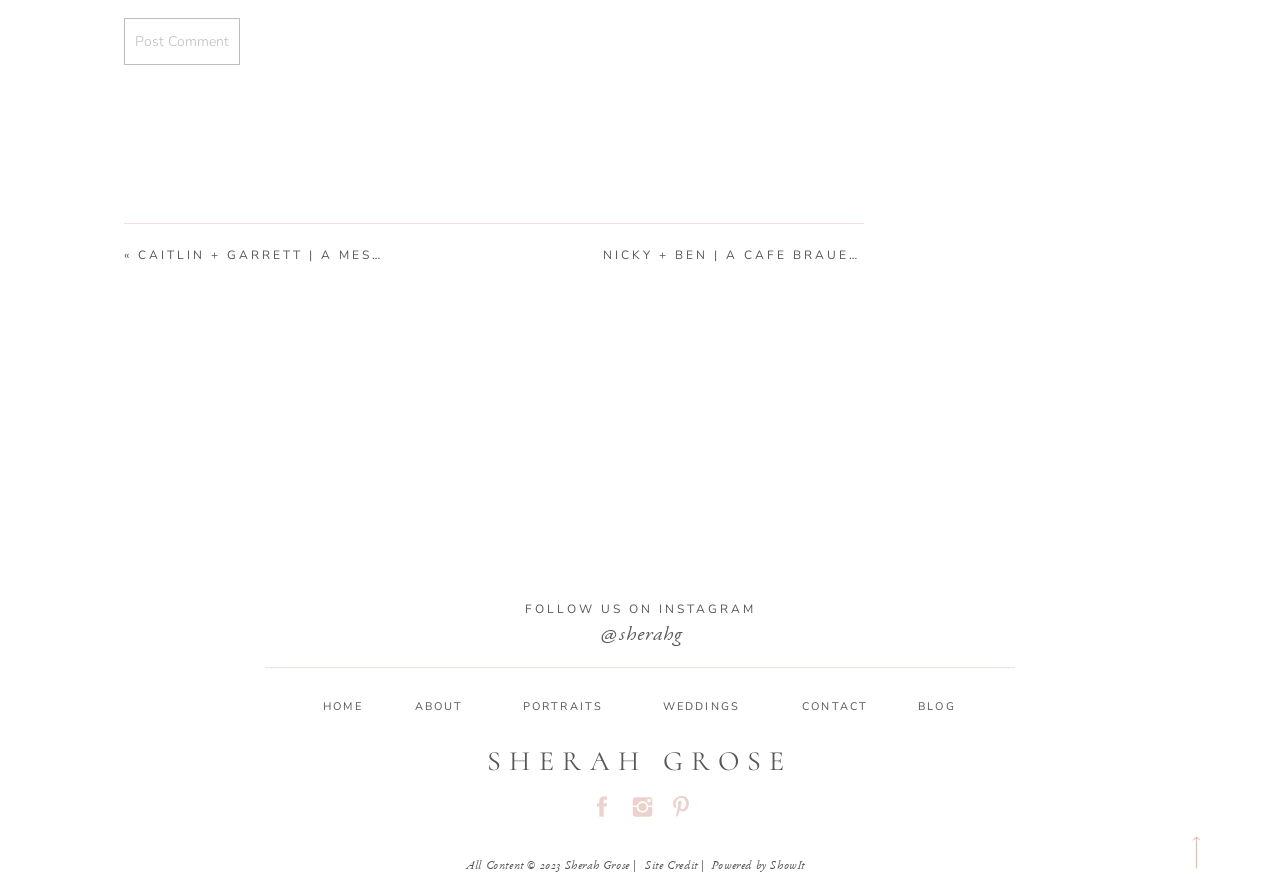Using a single word or phrase, answer the following question: 
What is the copyright year mentioned on the webpage?

2023